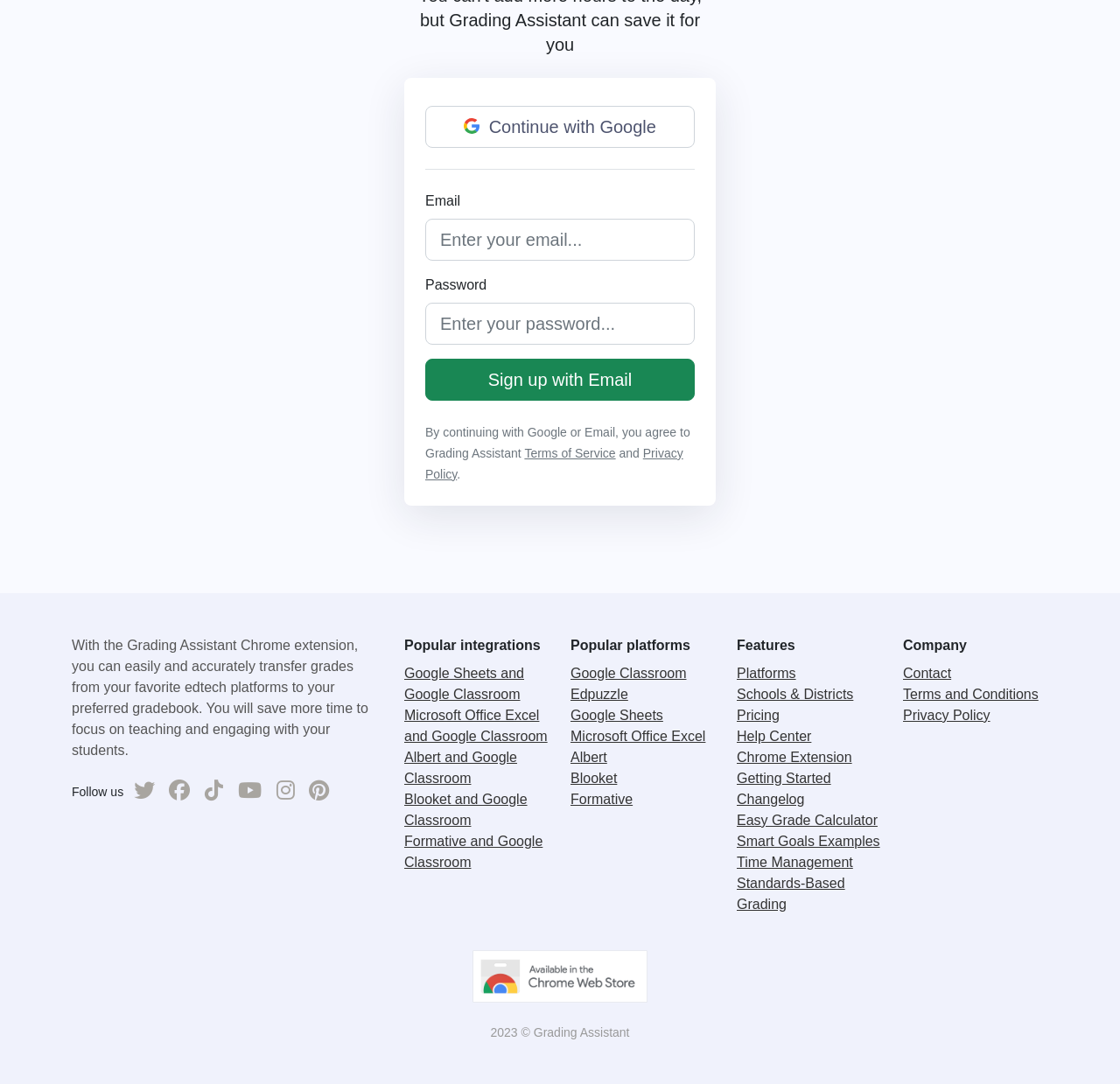Select the bounding box coordinates of the element I need to click to carry out the following instruction: "Sign up with Email".

[0.38, 0.331, 0.62, 0.369]